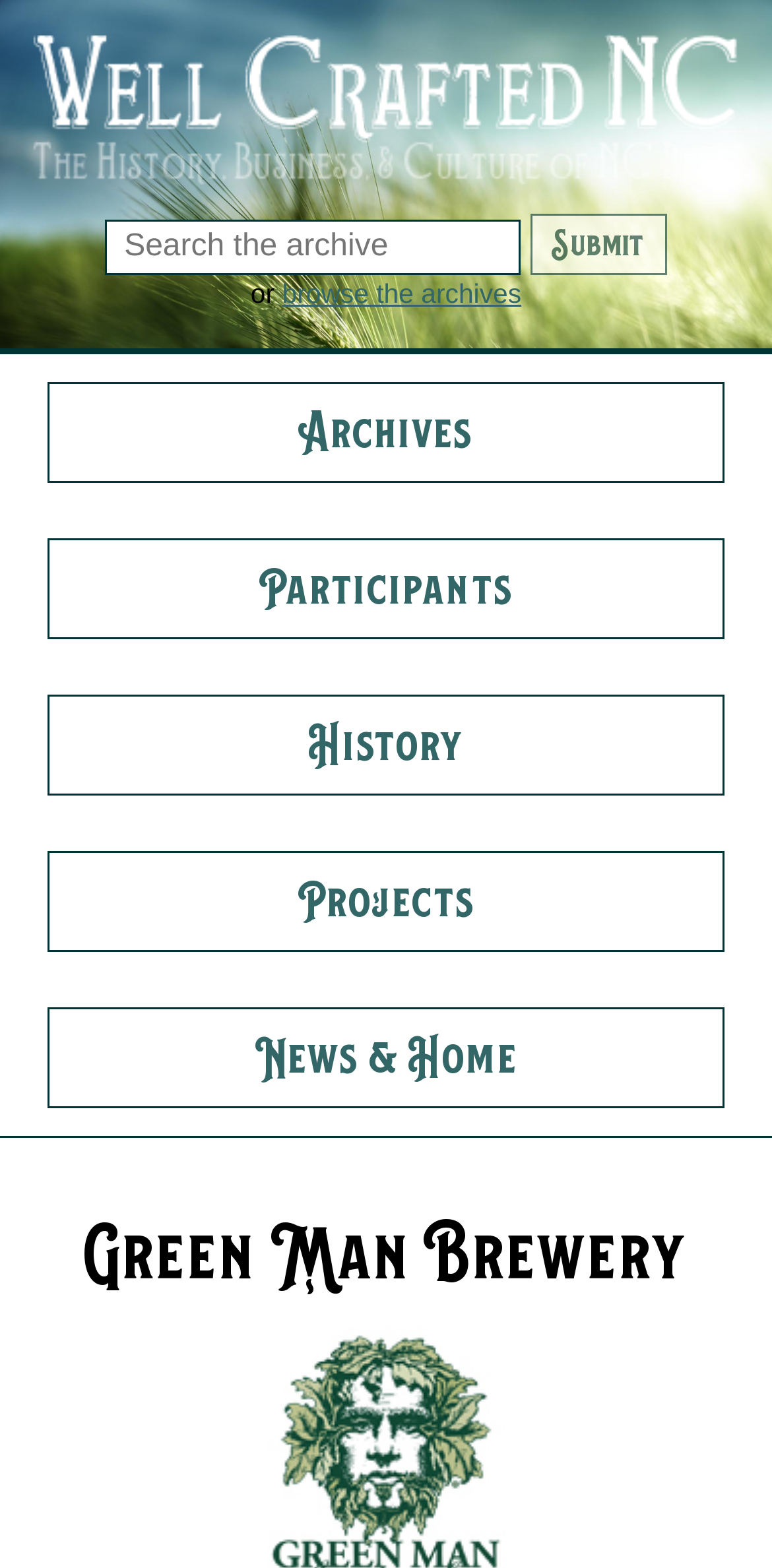Generate an in-depth caption that captures all aspects of the webpage.

The webpage is about Green Man Brewery and Well Crafted NC, which explores the history, business, and culture of North Carolina beer. At the top, there is a large heading that spans almost the entire width of the page, displaying the title "Well Crafted NC: The history, business, and culture of North Carolina beer". Below this heading, there is a link with the same title, accompanied by an image.

To the right of the image, there is a search bar with a textbox labeled "Search the archive" and a "Submit" button next to it. Below the search bar, there is a small text "or" followed by a link to "browse the archives".

On the left side of the page, there is a vertical menu with five links: "Archives", "Participants", "History", "Projects", and "News & Home". These links are stacked on top of each other, with "Archives" at the top and "News & Home" at the bottom.

At the bottom of the page, there is a smaller heading that reads "Green Man Brewery", which is centered and takes up about half of the page's width.